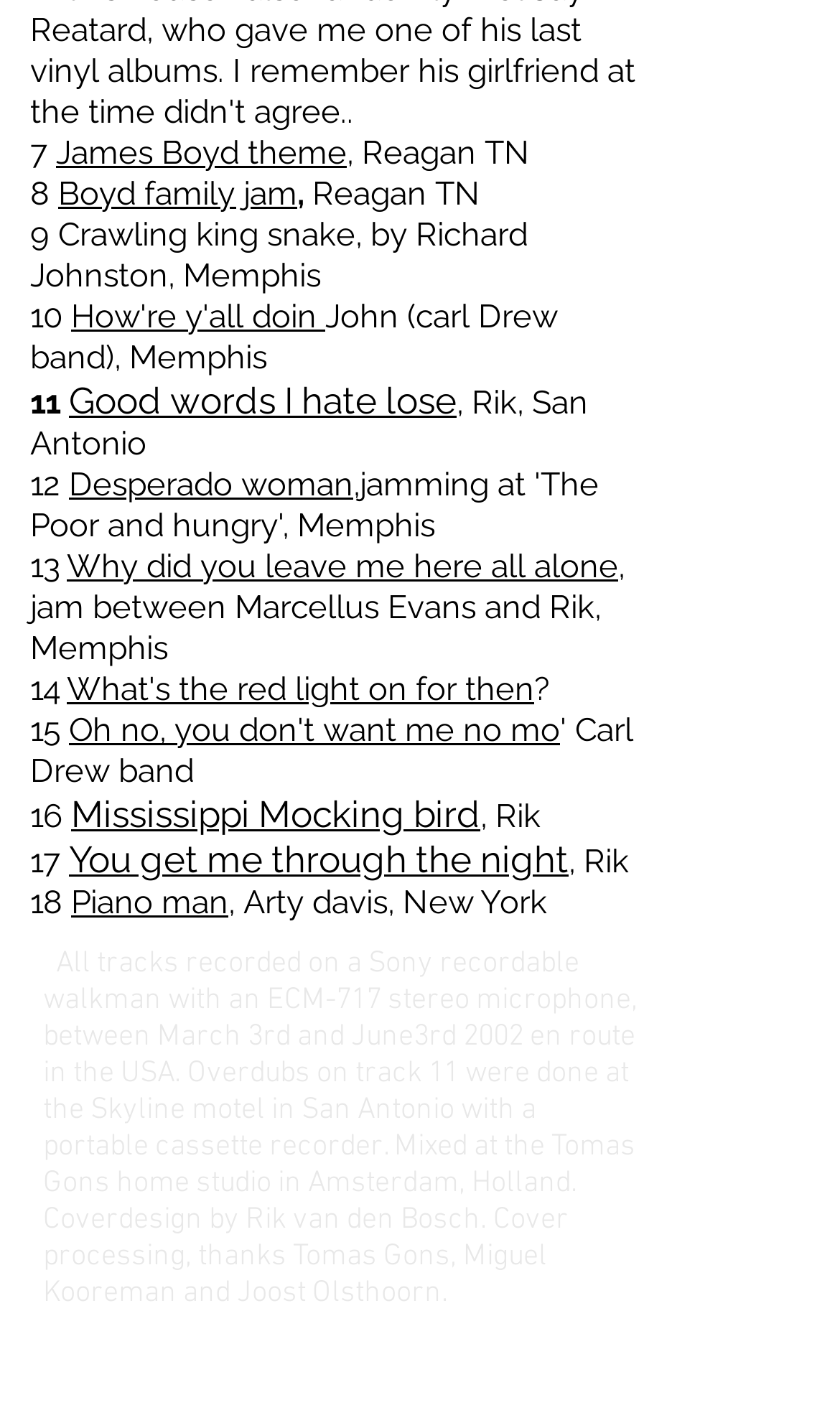Extract the bounding box coordinates for the described element: "Good words I hate lose". The coordinates should be represented as four float numbers between 0 and 1: [left, top, right, bottom].

[0.082, 0.268, 0.544, 0.296]